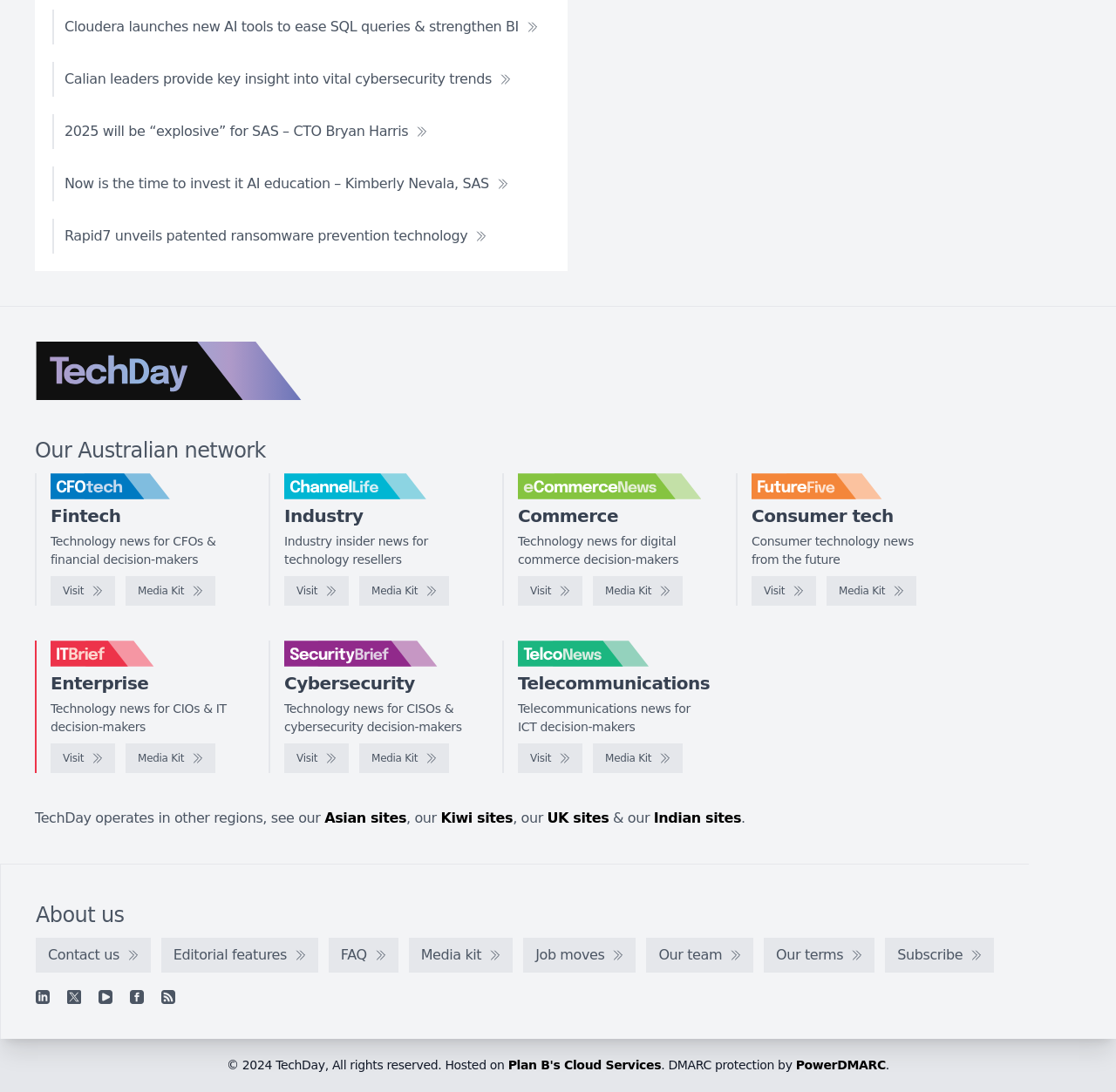What is the category of the news on the IT Brief website?
Please describe in detail the information shown in the image to answer the question.

I found the IT Brief logo on the webpage and its corresponding text 'Enterprise' which indicates the category of news on the IT Brief website.